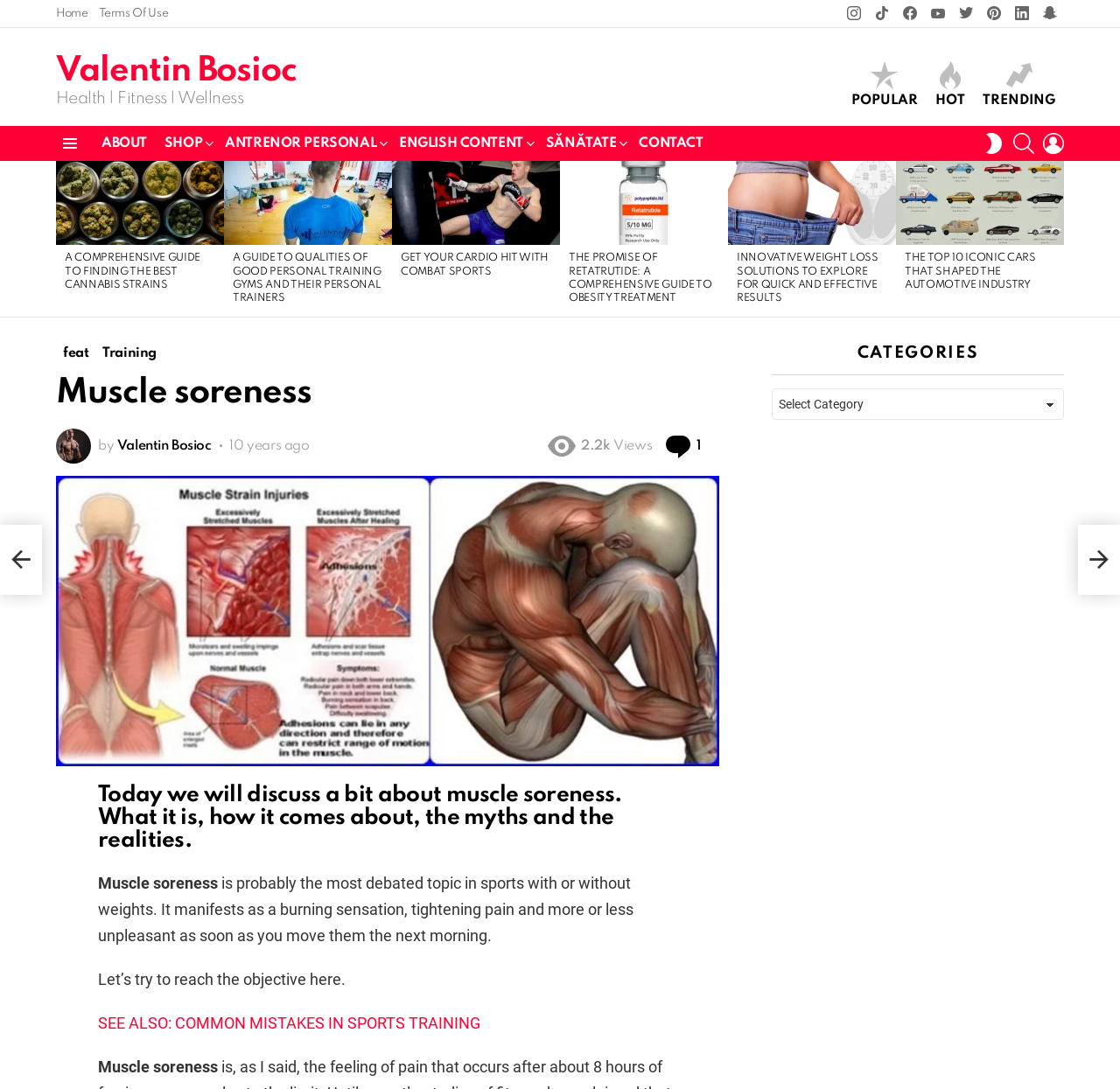Find the bounding box coordinates of the clickable area required to complete the following action: "Switch to a different skin".

[0.878, 0.116, 0.897, 0.148]